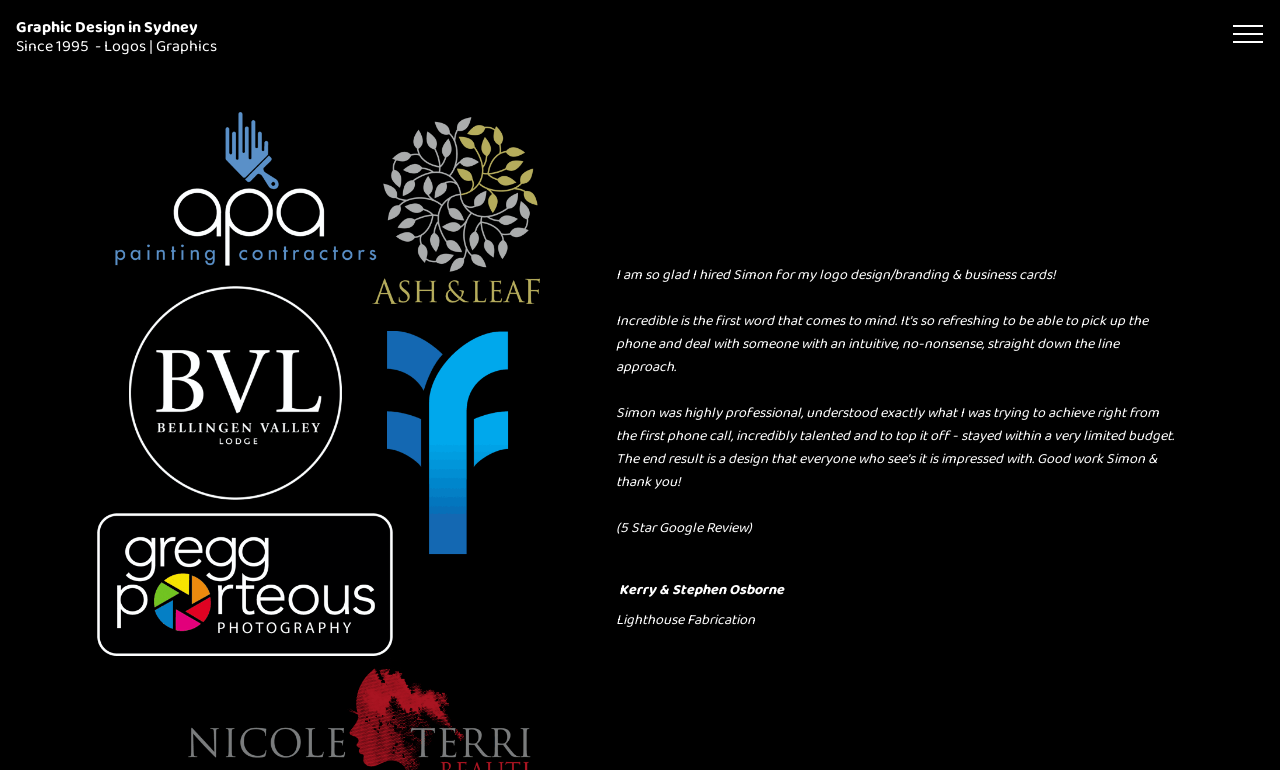Provide a thorough and detailed response to the question by examining the image: 
What is the profession of Simon?

Based on the webpage, Simon is a logo designer and considered an expert in logo design and graphic design, as indicated by the meta description. This information is also supported by the presence of links related to graphic design and logo design on the webpage.